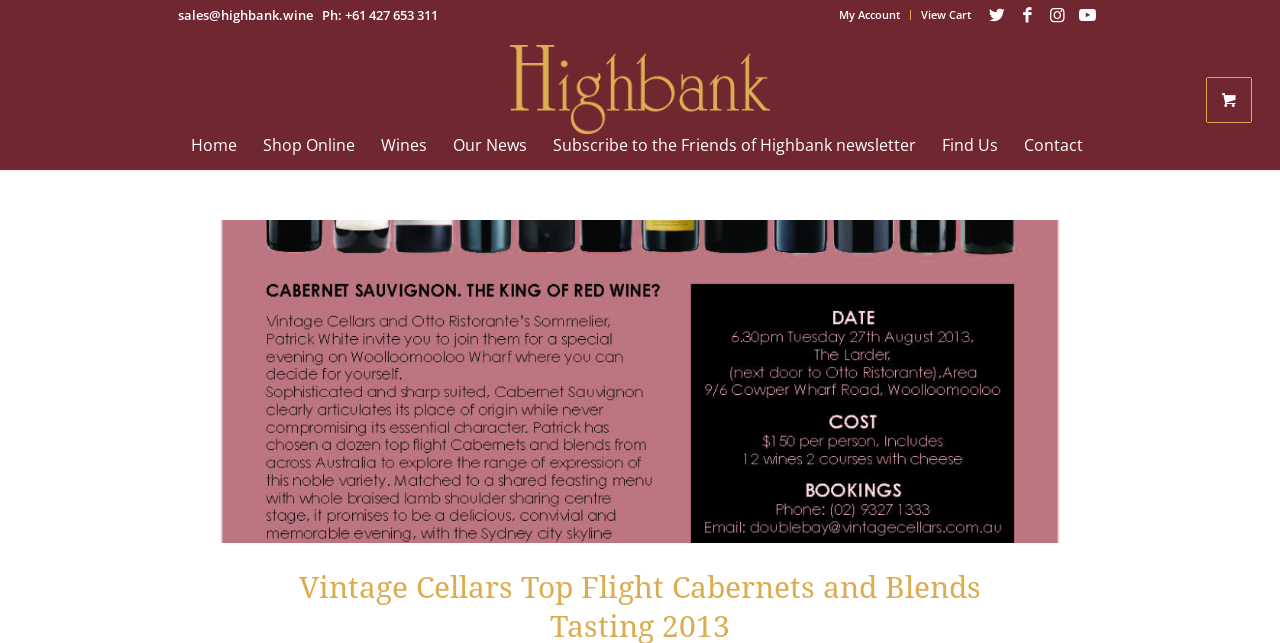How many social media links are there?
Kindly give a detailed and elaborate answer to the question.

I counted the number of social media links at the top of the webpage, which are Twitter, Facebook, Instagram, and Youtube, and found that there are 4 social media links.